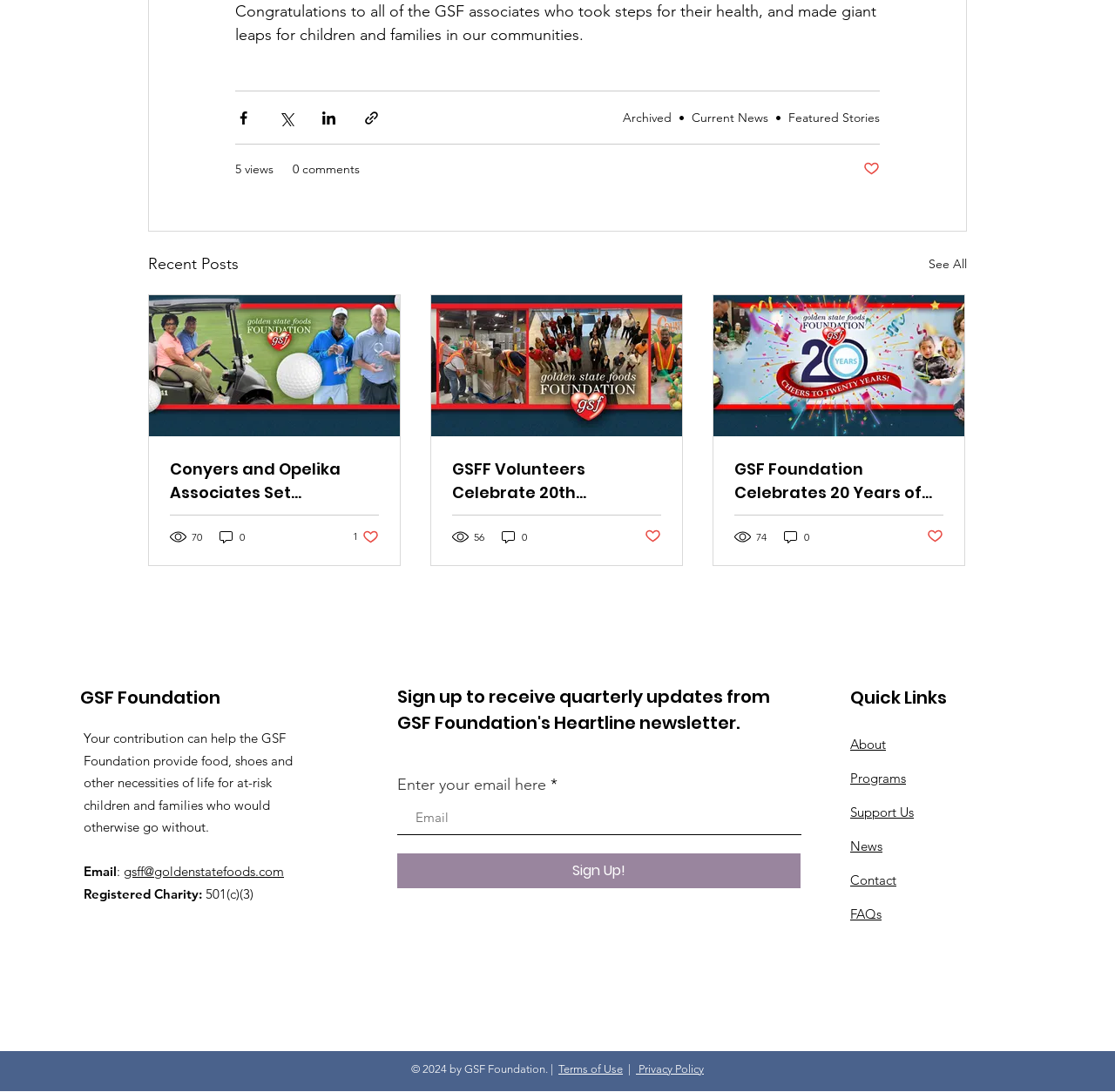Review the image closely and give a comprehensive answer to the question: What is the purpose of the GSF Foundation?

Based on the webpage, the GSF Foundation's purpose is to provide food, shoes, and other necessities of life for at-risk children and families who would otherwise go without, as stated in the text 'Your contribution can help the GSF Foundation provide food, shoes and other necessities of life for at-risk children and families who would otherwise go without.'